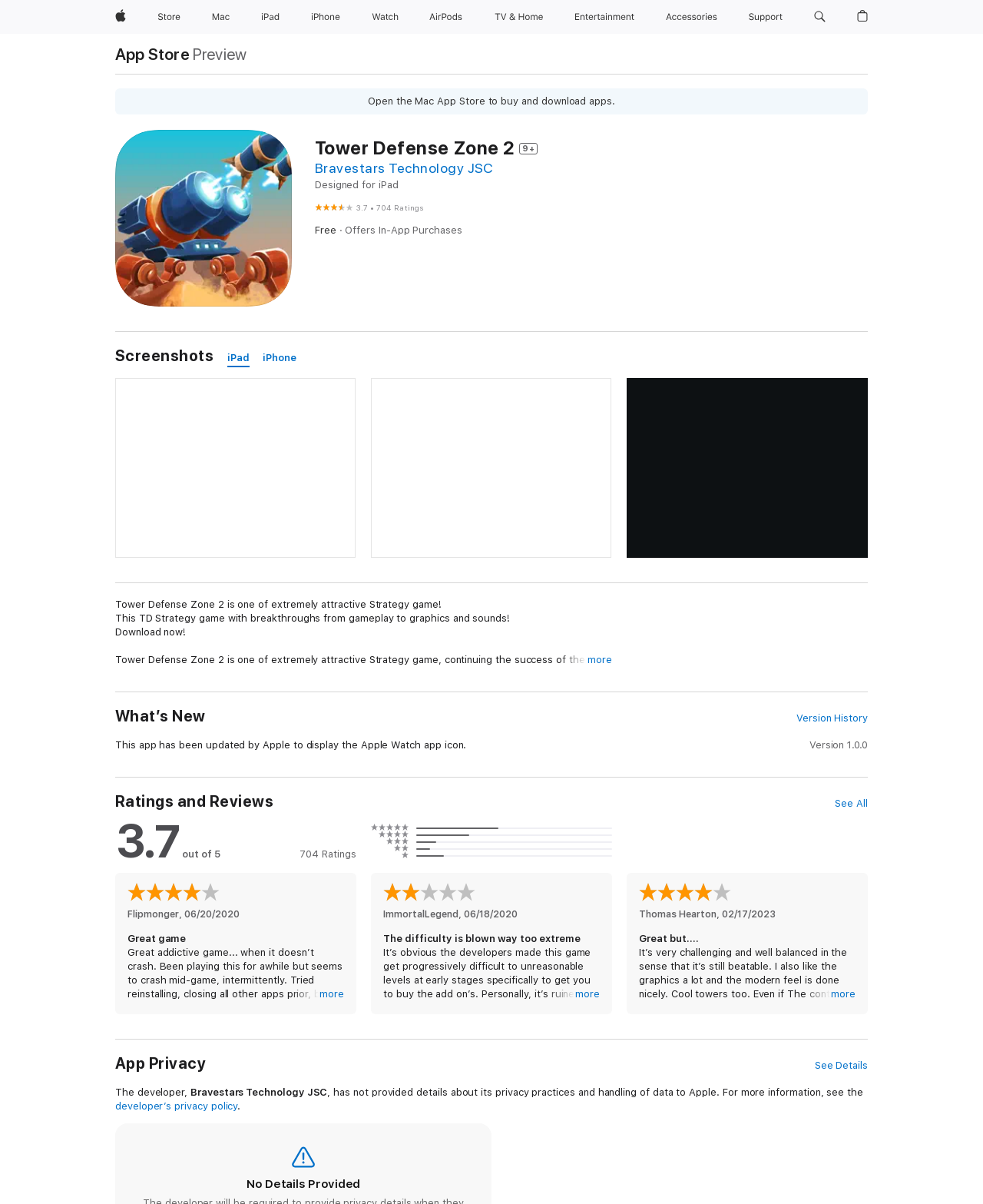What is the price of Tower Defense Zone 2?
Please give a detailed and elaborate answer to the question.

The price of Tower Defense Zone 2 can be found in the section where the app's details are displayed. It is shown as 'Free', indicating that the app can be downloaded without any cost. Additionally, it is mentioned that the app offers in-app purchases.